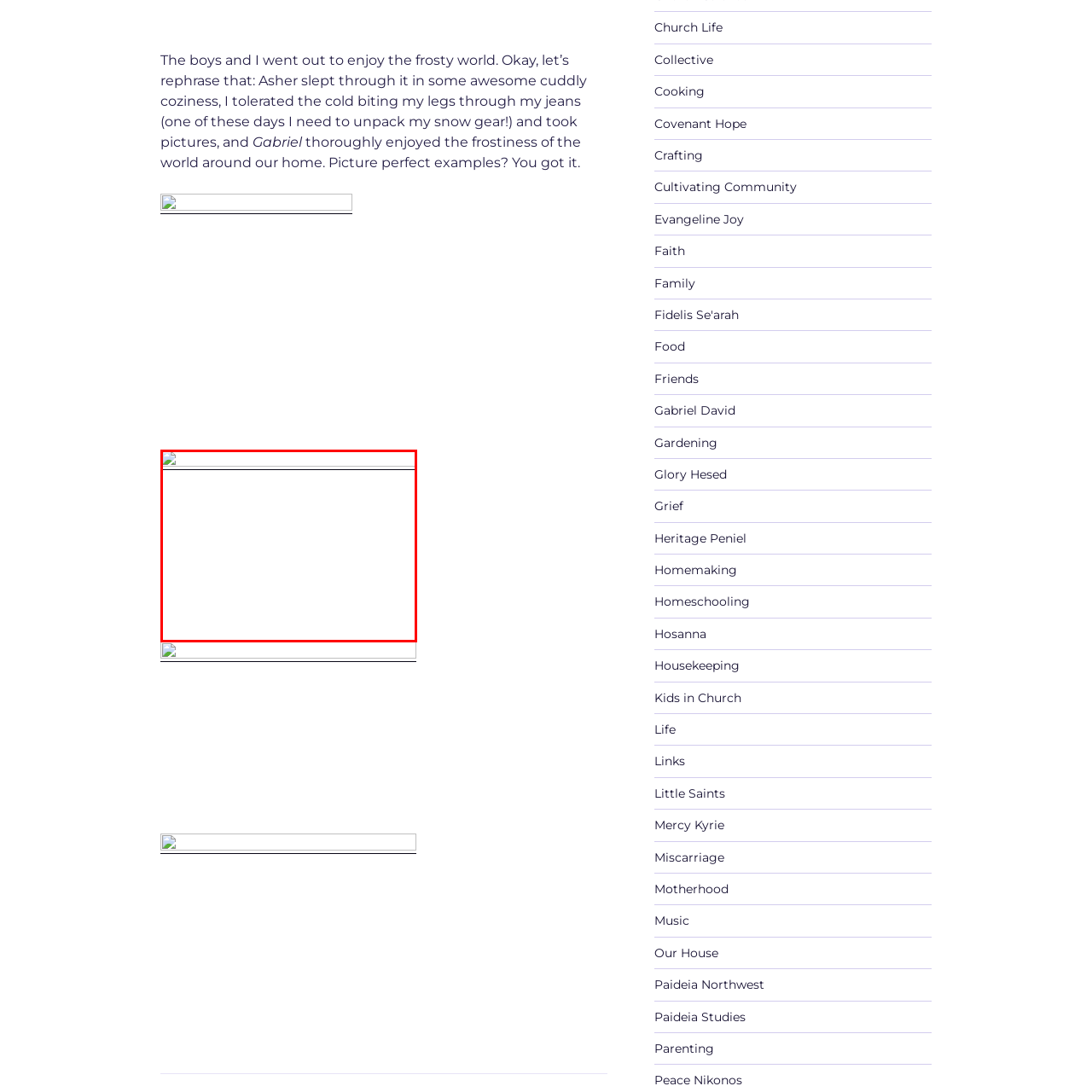Check the image inside the red boundary and briefly answer: What is the child in the image doing?

Sleeping